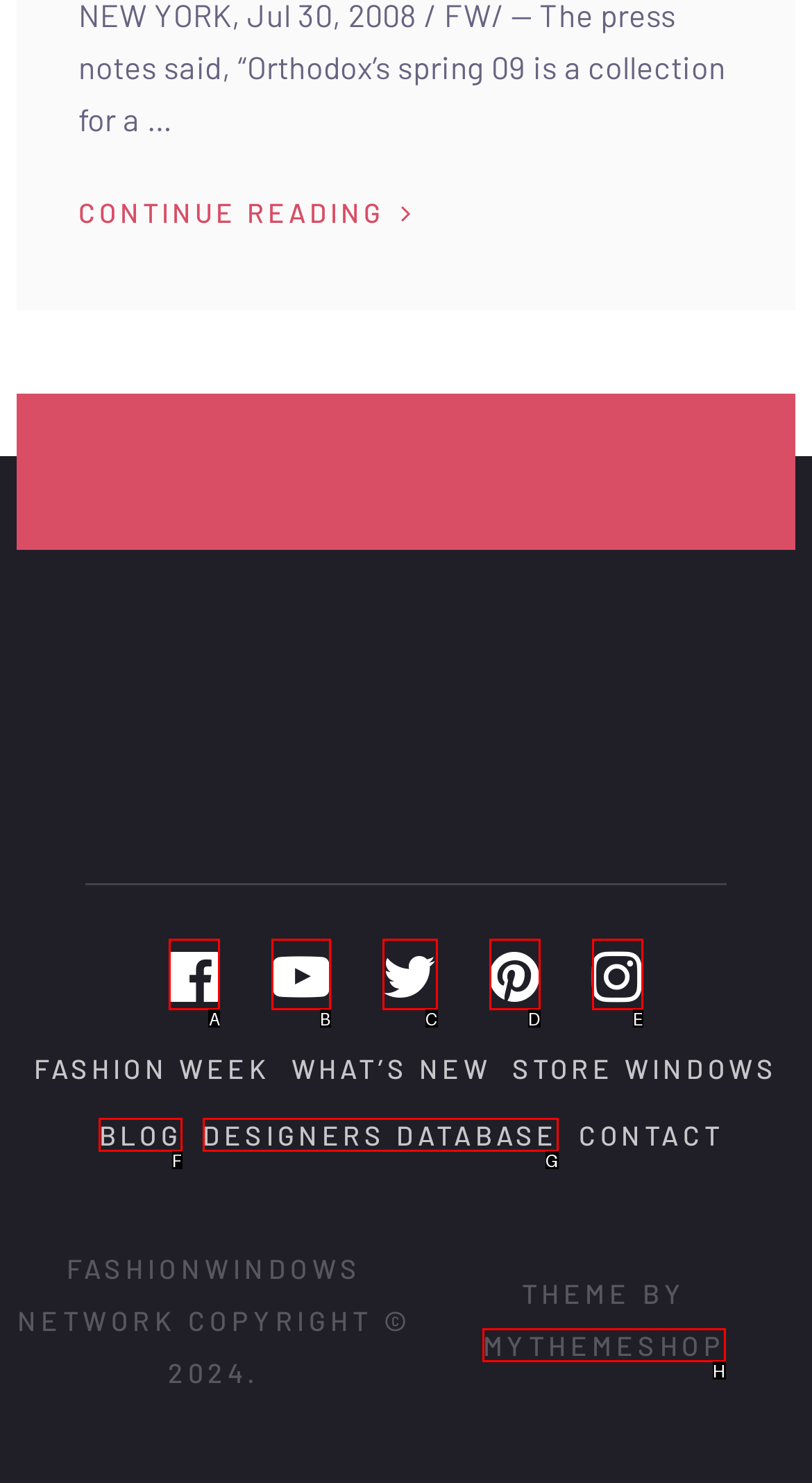Match the option to the description: title="Instagram"
State the letter of the correct option from the available choices.

E